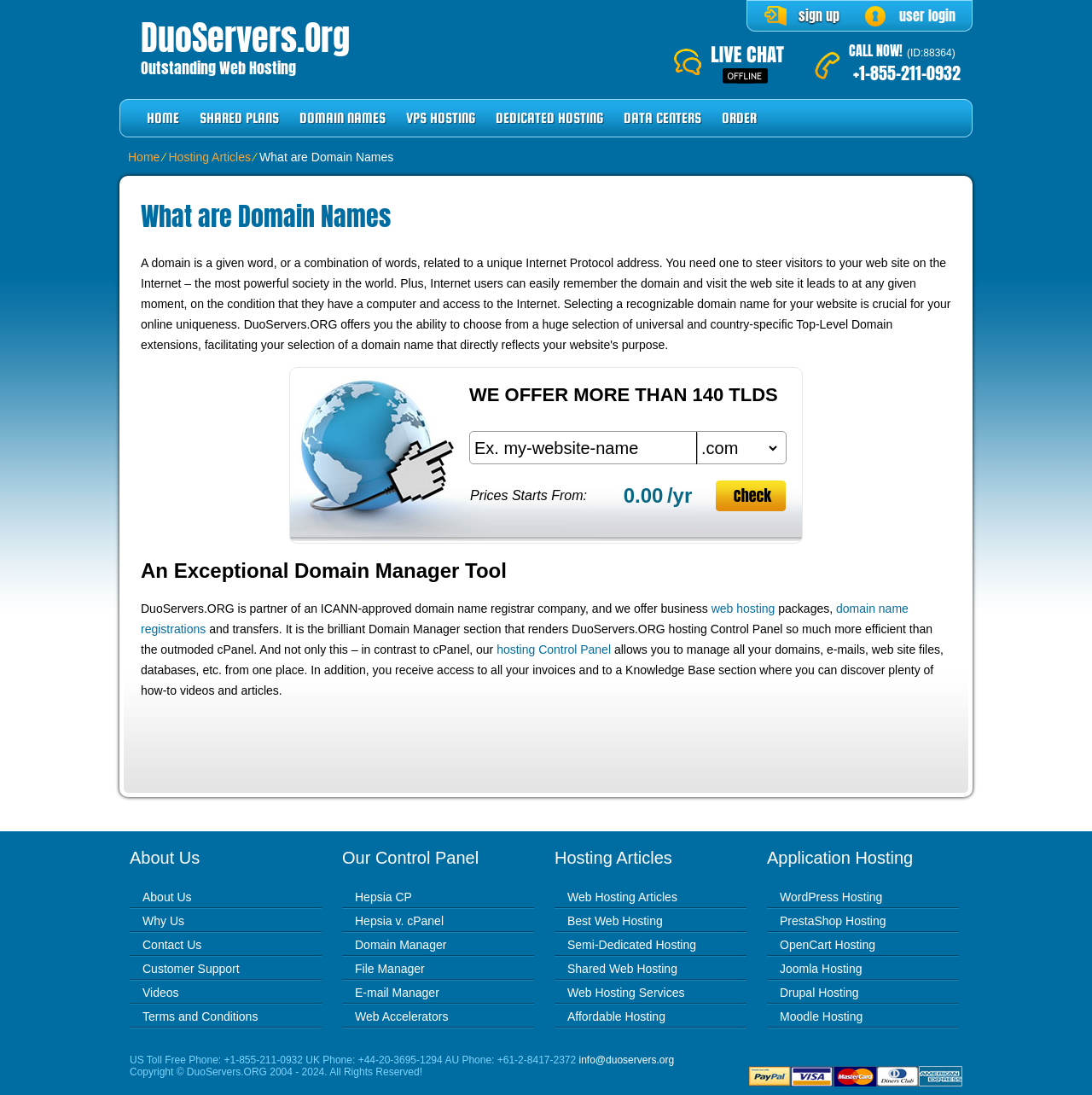Identify the bounding box coordinates of the HTML element based on this description: "OpenCart Hosting".

[0.714, 0.857, 0.802, 0.869]